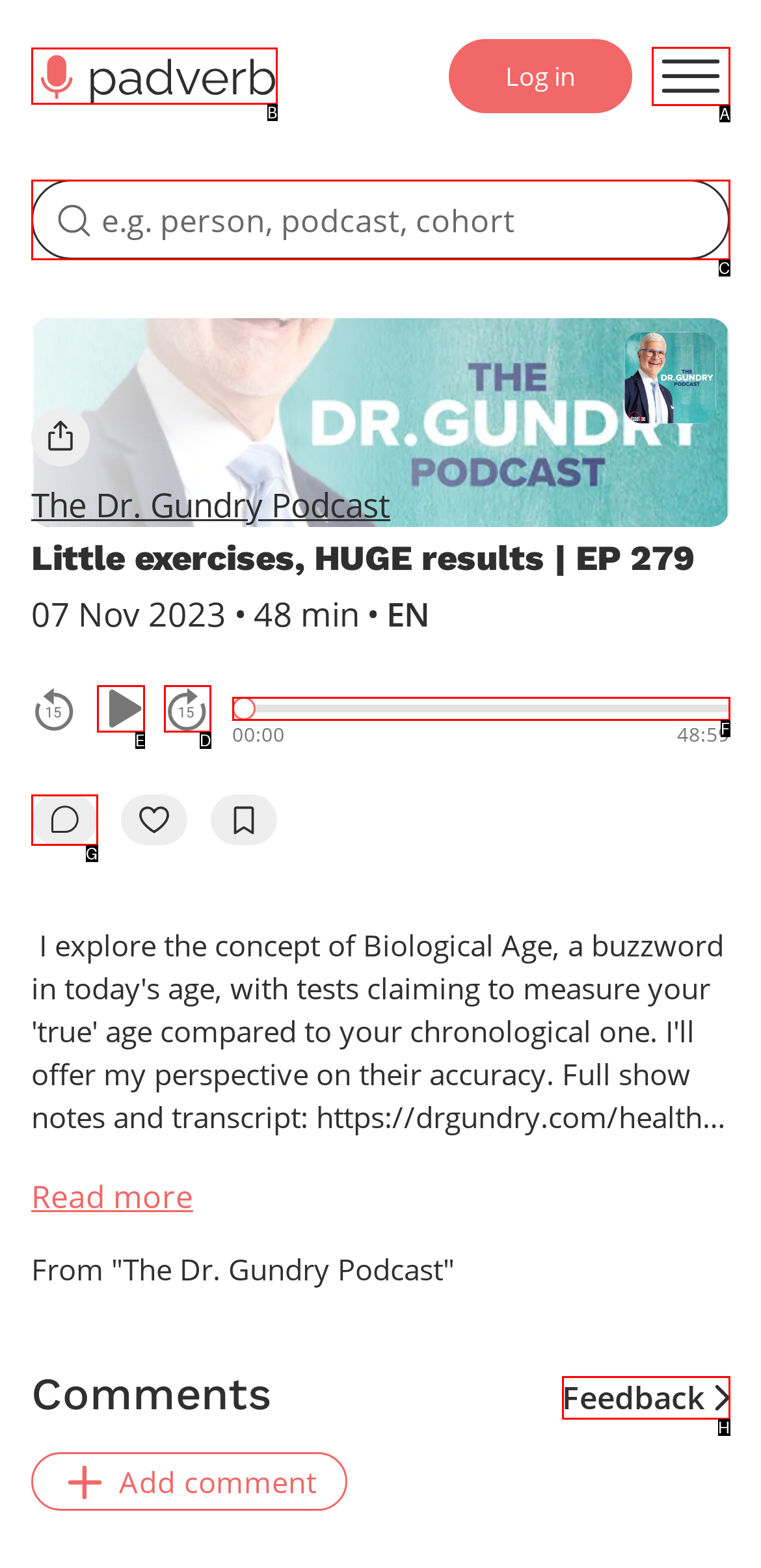Select the appropriate letter to fulfill the given instruction: Play or pause
Provide the letter of the correct option directly.

E